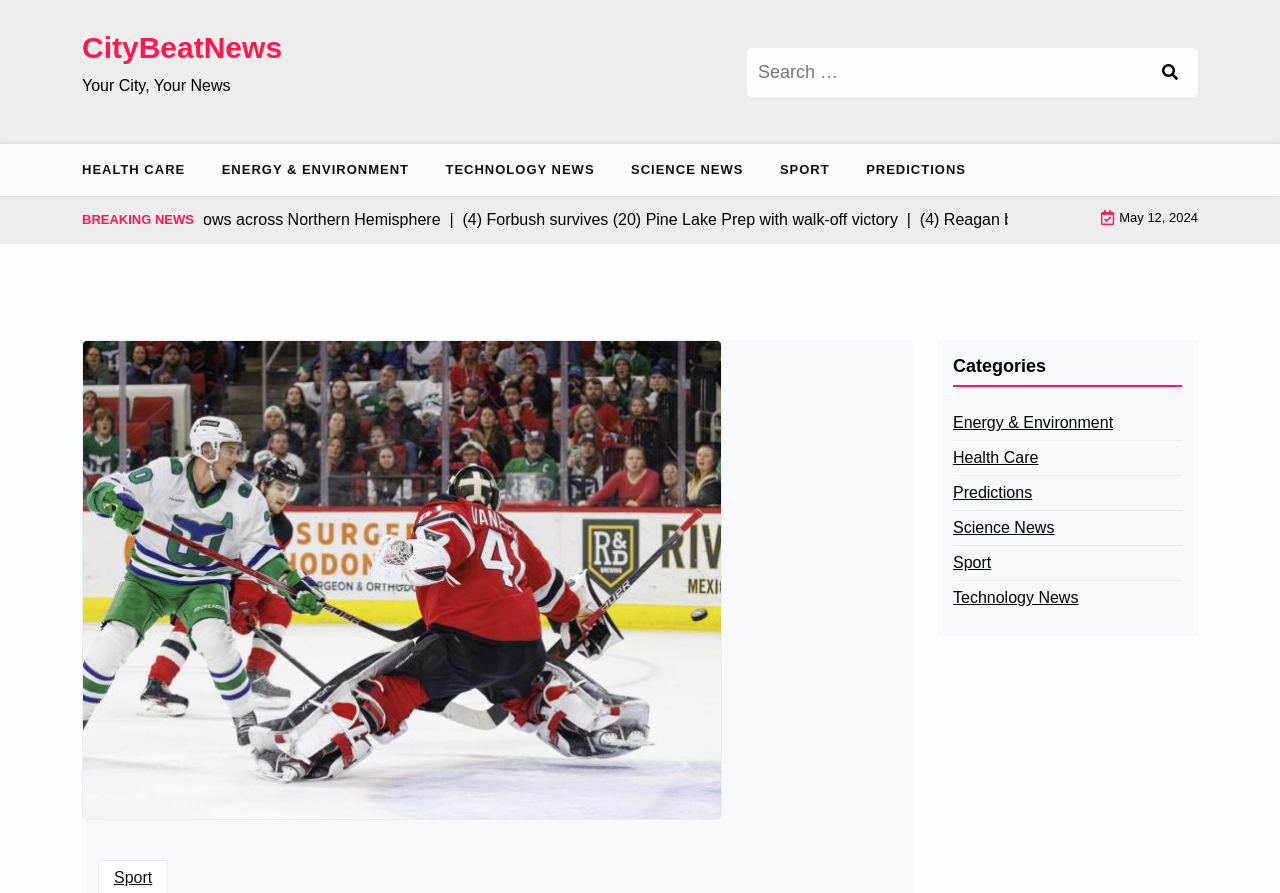Elaborate on the different components and information displayed on the webpage.

This webpage appears to be a news website, with a focus on sports news. At the top, there is a heading that reads "CityBeatNews" and a link to the same name. Below this, there is a static text that says "Your City, Your News". 

On the top right, there is a search bar with a button labeled "Search" and a static text that says "Search for:". 

Below the search bar, there are several links to different news categories, including "HEALTH CARE", "ENERGY & ENVIRONMENT", "TECHNOLOGY NEWS", "SCIENCE NEWS", "SPORT", and "PREDICTIONS". 

Further down, there is a heading that says "BREAKING NEWS", followed by a static text that describes a sports news article about a walk-off victory. The article is dated "May 12, 2024". 

To the left of the article, there is a large image that appears to be related to the sports news article. 

On the right side of the page, there is a section labeled "Categories" with links to various news categories, including "Energy & Environment", "Health Care", "Predictions", "Science News", "Sport", and "Technology News".